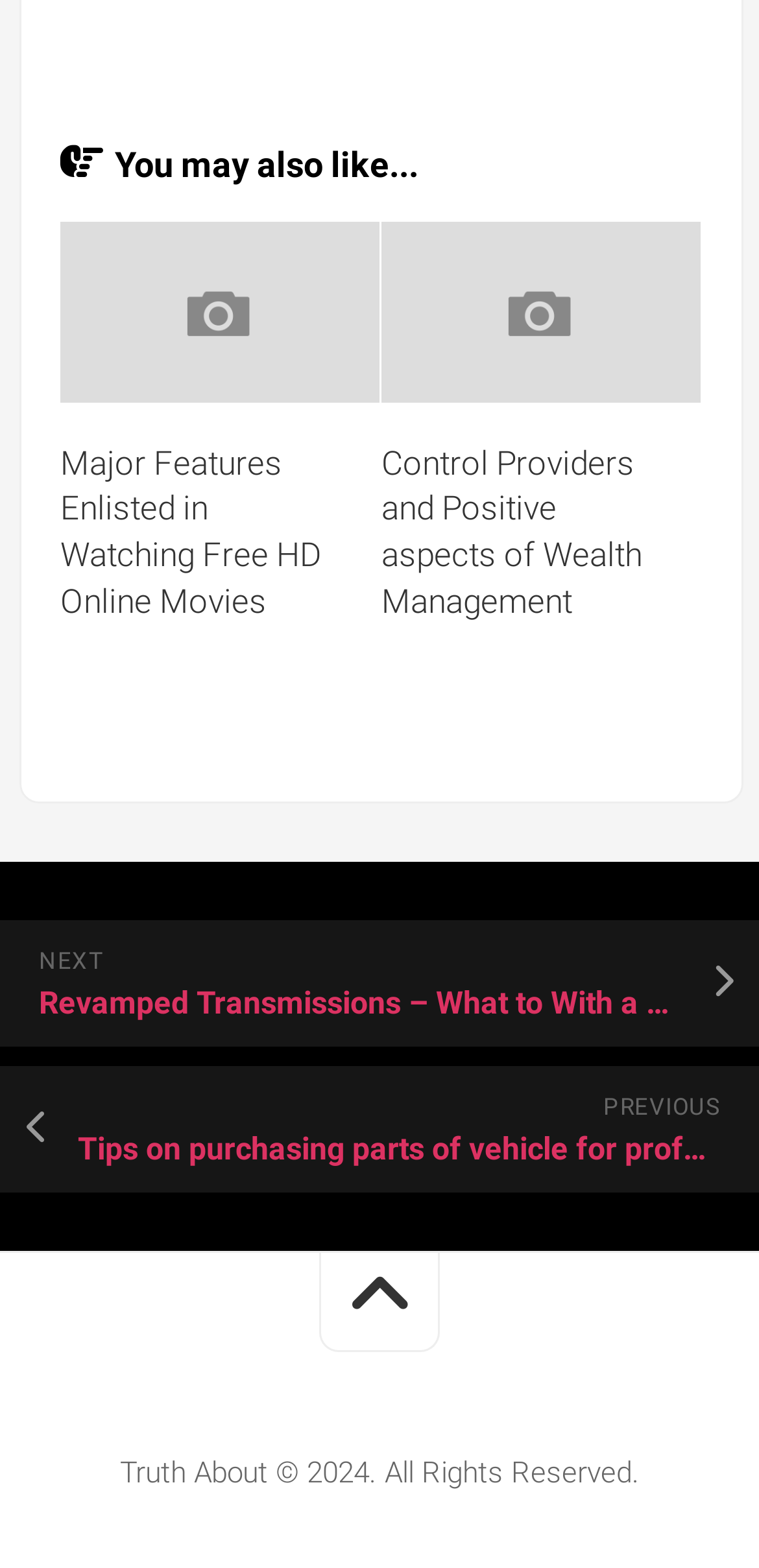Specify the bounding box coordinates for the region that must be clicked to perform the given instruction: "Click on the 'You may also like...' heading".

[0.079, 0.089, 0.926, 0.119]